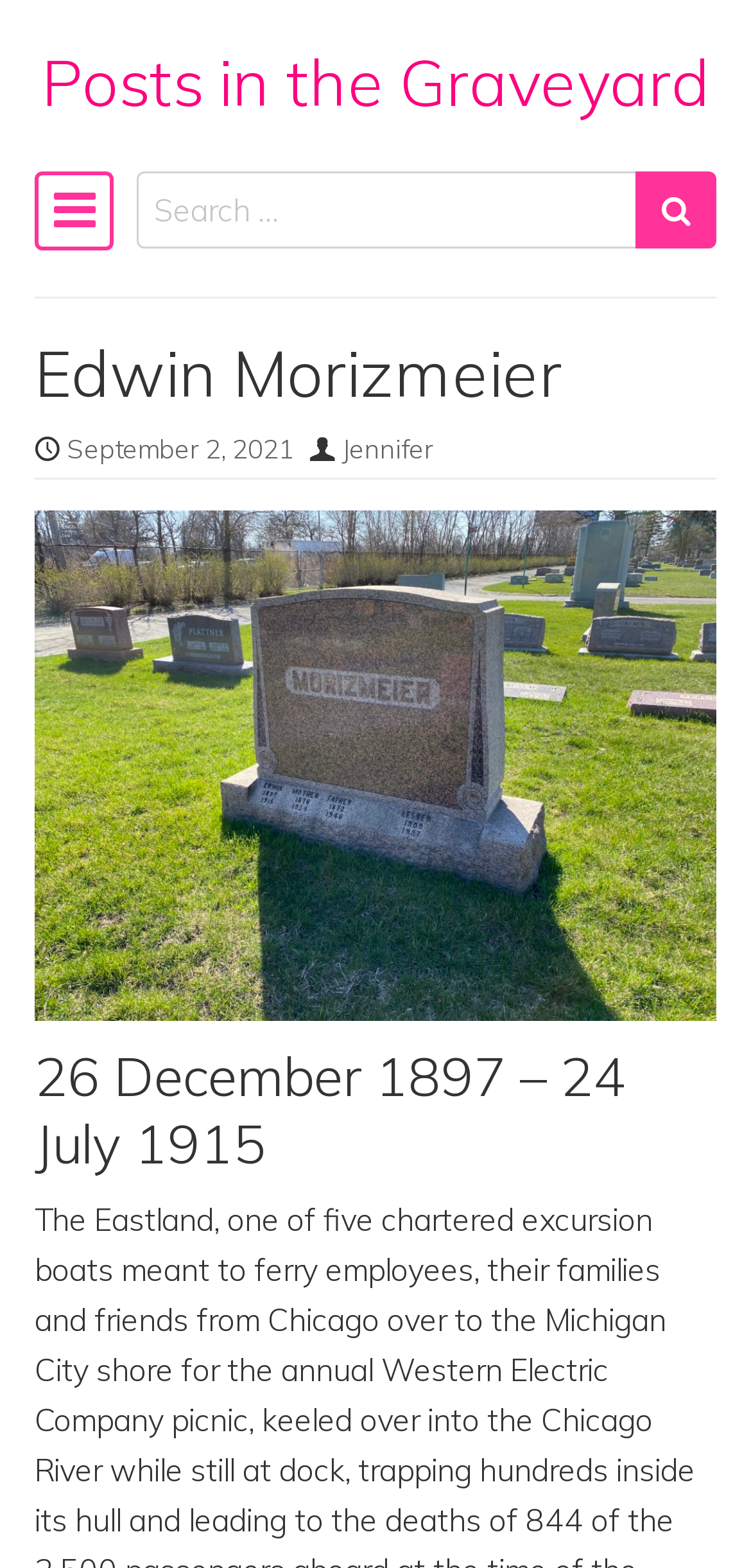Find the bounding box of the UI element described as: "Posts in the Graveyard". The bounding box coordinates should be given as four float values between 0 and 1, i.e., [left, top, right, bottom].

[0.055, 0.027, 0.945, 0.077]